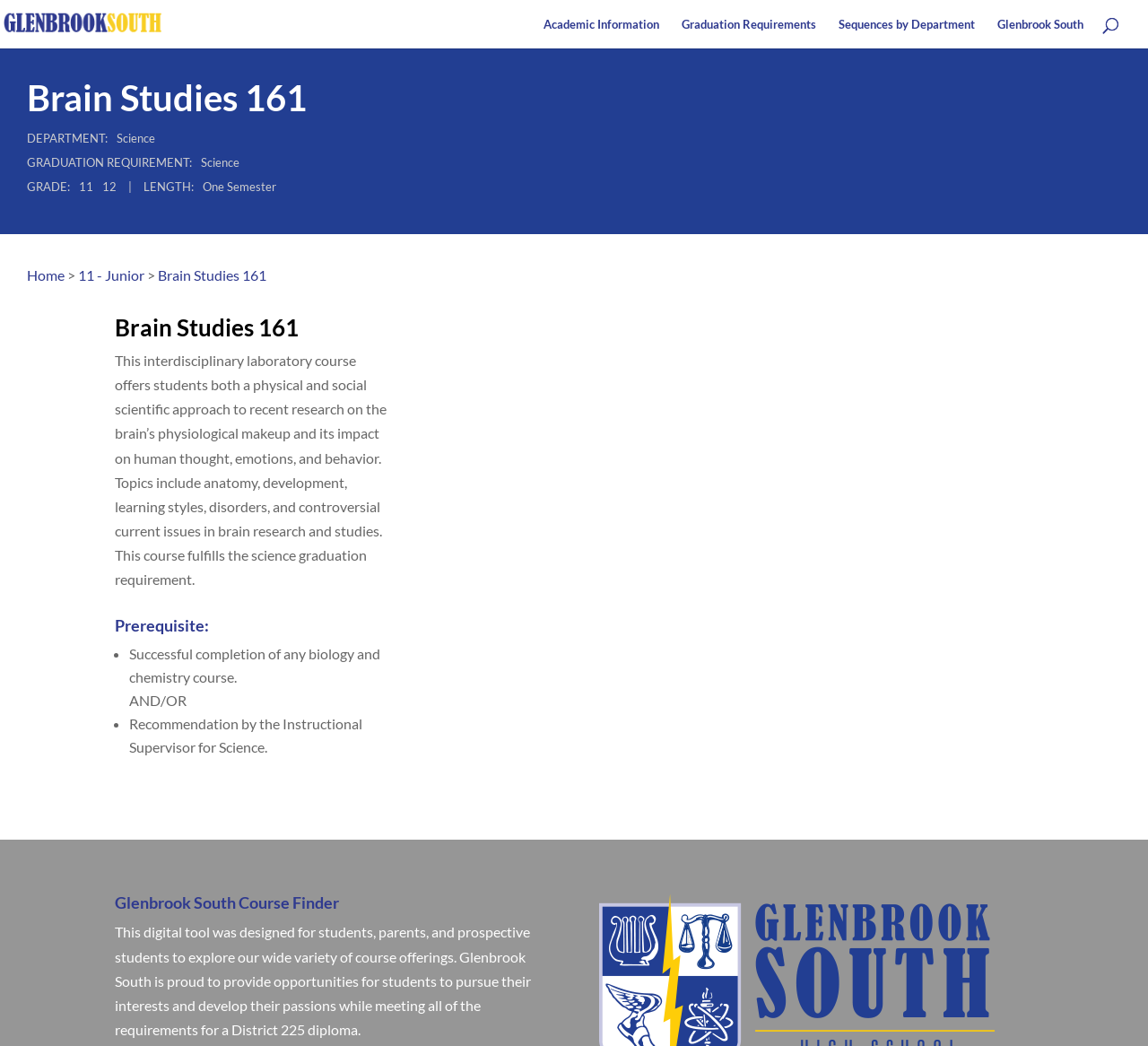Pinpoint the bounding box coordinates of the clickable element needed to complete the instruction: "View the 'Academic Information' page". The coordinates should be provided as four float numbers between 0 and 1: [left, top, right, bottom].

[0.473, 0.017, 0.574, 0.046]